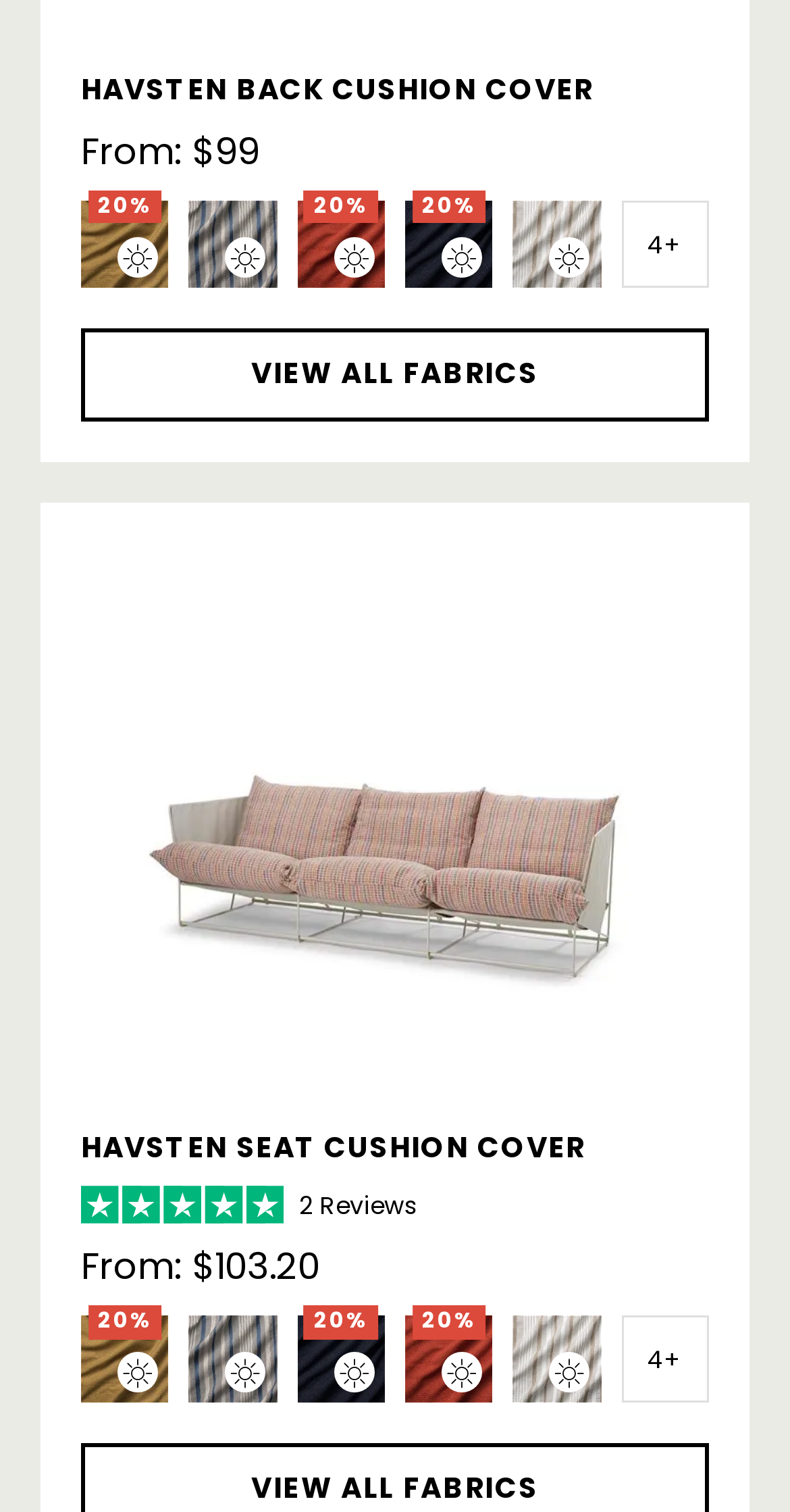What is the price of this product?
Look at the image and construct a detailed response to the question.

The webpage has two static text elements with the text 'From' and ': $103.20' which suggests that the price of this product is $103.20.